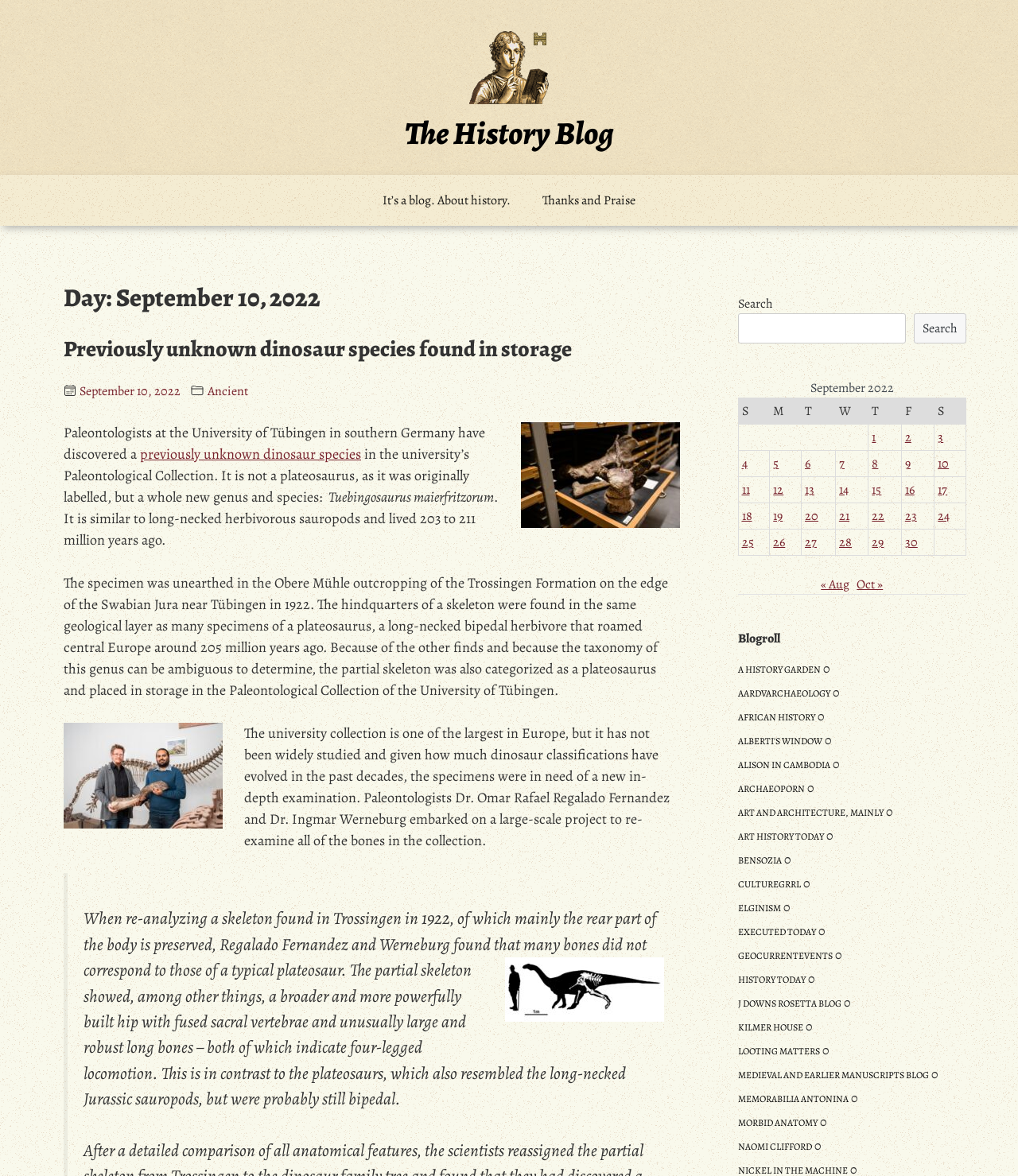Refer to the image and provide an in-depth answer to the question:
What is the name of the two paleontologists who re-examined the bones?

The answer can be found in the article text, where it is mentioned that 'Paleontologists Dr. Omar Rafael Regalado Fernandez and Dr. Ingmar Werneburg embarked on a large-scale project to re-examine all of the bones in the collection.'